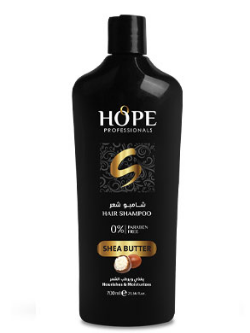Carefully observe the image and respond to the question with a detailed answer:
Is the shampoo paraben-free?

The label on the shampoo bottle 'clearly indicates that the product is free from parabens', which means that the shampoo does not contain parabens.